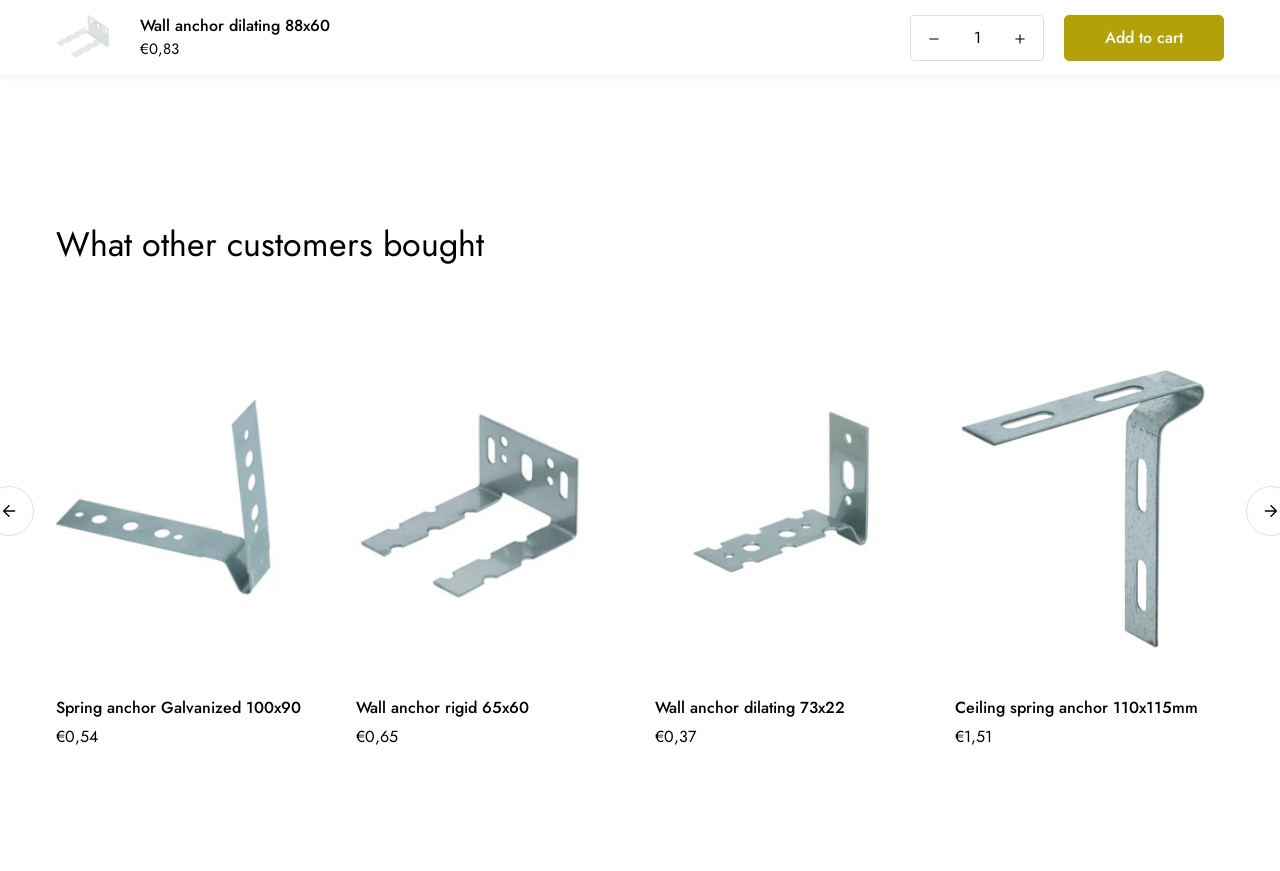What is the name of the product with the price €1,51?
Based on the visual details in the image, please answer the question thoroughly.

I found the name of the product by looking at the heading element with the text 'Ceiling spring anchor 110x115mm' which is located near the StaticText element with the text '€1,51'.